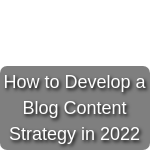Using the details in the image, give a detailed response to the question below:
What is the design emphasis of the button?

The design of the button emphasizes clarity and engagement, inviting readers to explore the informative resource and learn more about developing a blog content strategy in 2022.